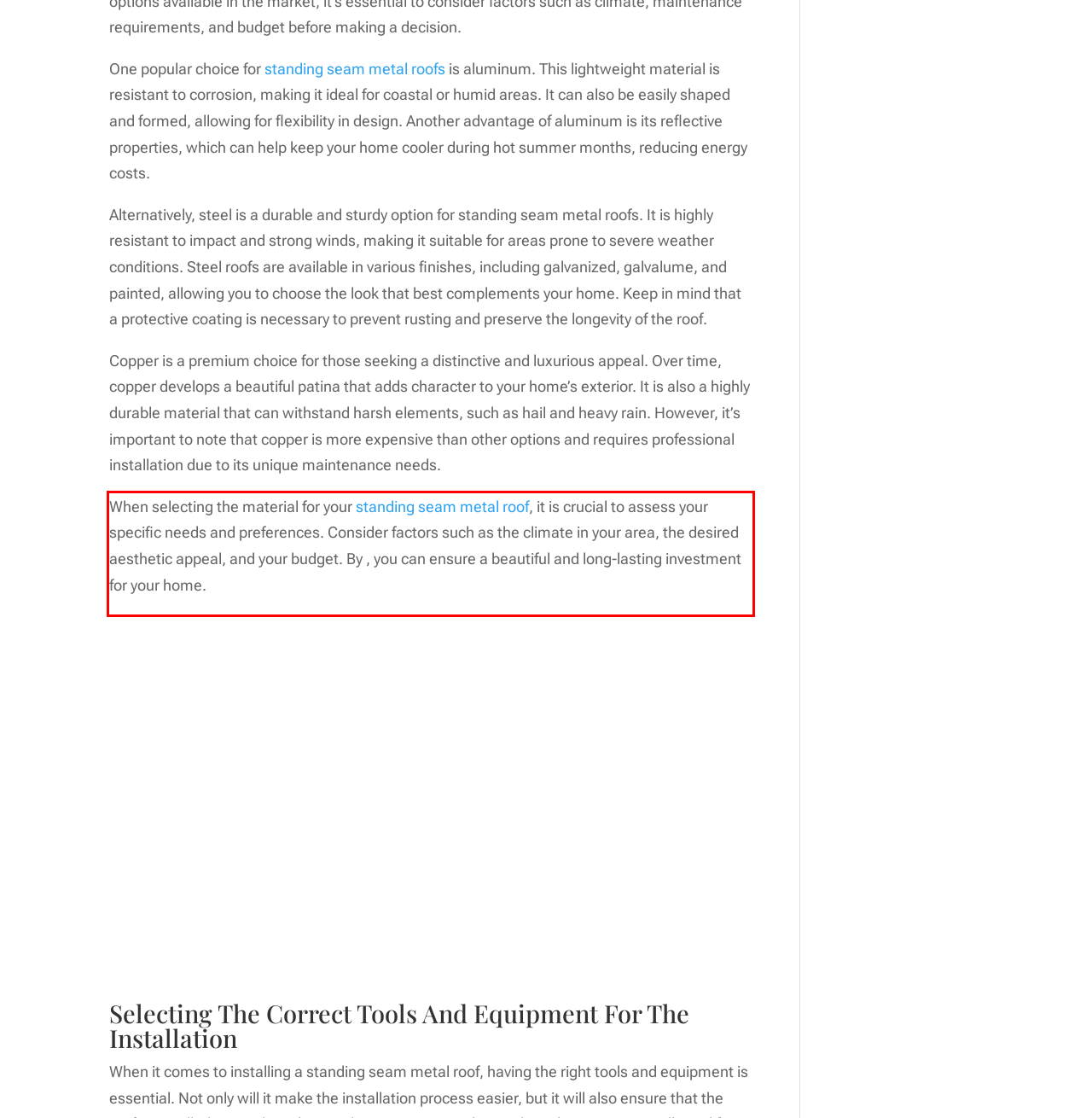Using the provided webpage screenshot, recognize the text content in the area marked by the red bounding box.

When selecting the material ‌for your⁣ standing seam metal roof, it⁢ is crucial to assess ⁣your‌ specific‍ needs⁤ and preferences. Consider factors such as the climate‍ in your area, the ⁤desired aesthetic appeal, and your budget. ‌By‍ , you can‍ ensure‌ a⁢ beautiful and long-lasting investment for your ‍home.